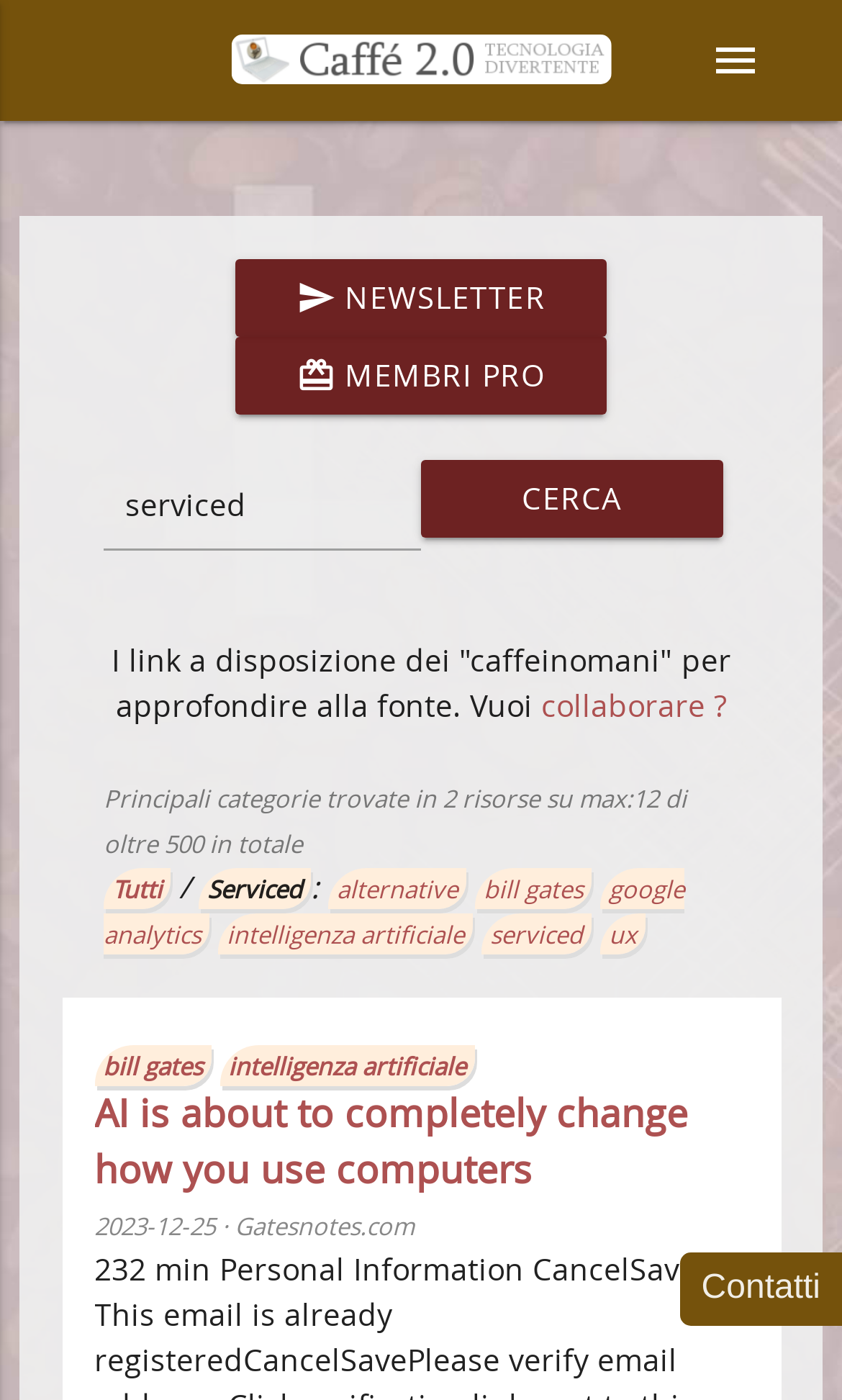Calculate the bounding box coordinates of the UI element given the description: "card_giftcard Membri PRO".

[0.28, 0.241, 0.72, 0.296]